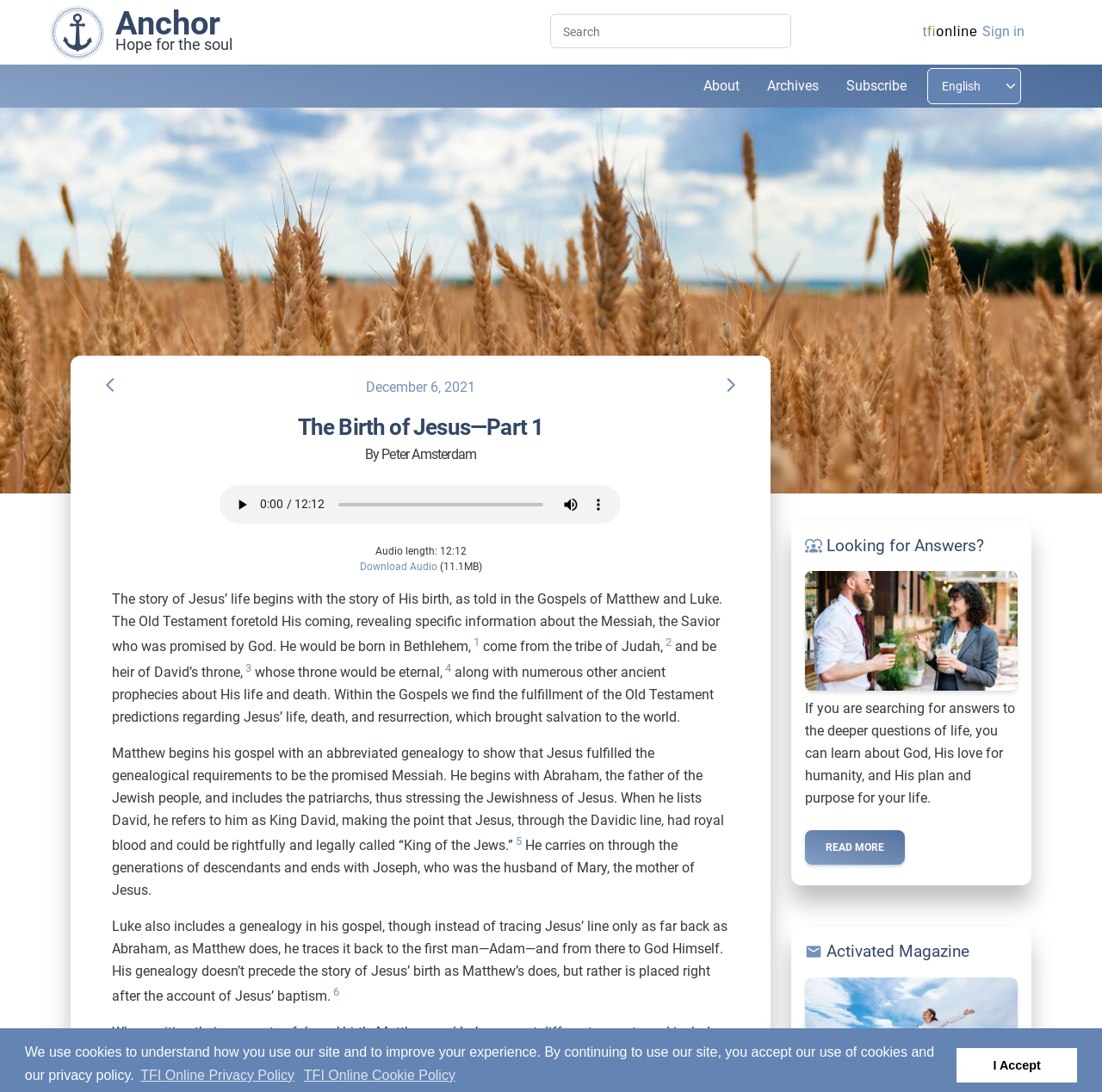Respond concisely with one word or phrase to the following query:
What is the topic of the article?

The Birth of Jesus